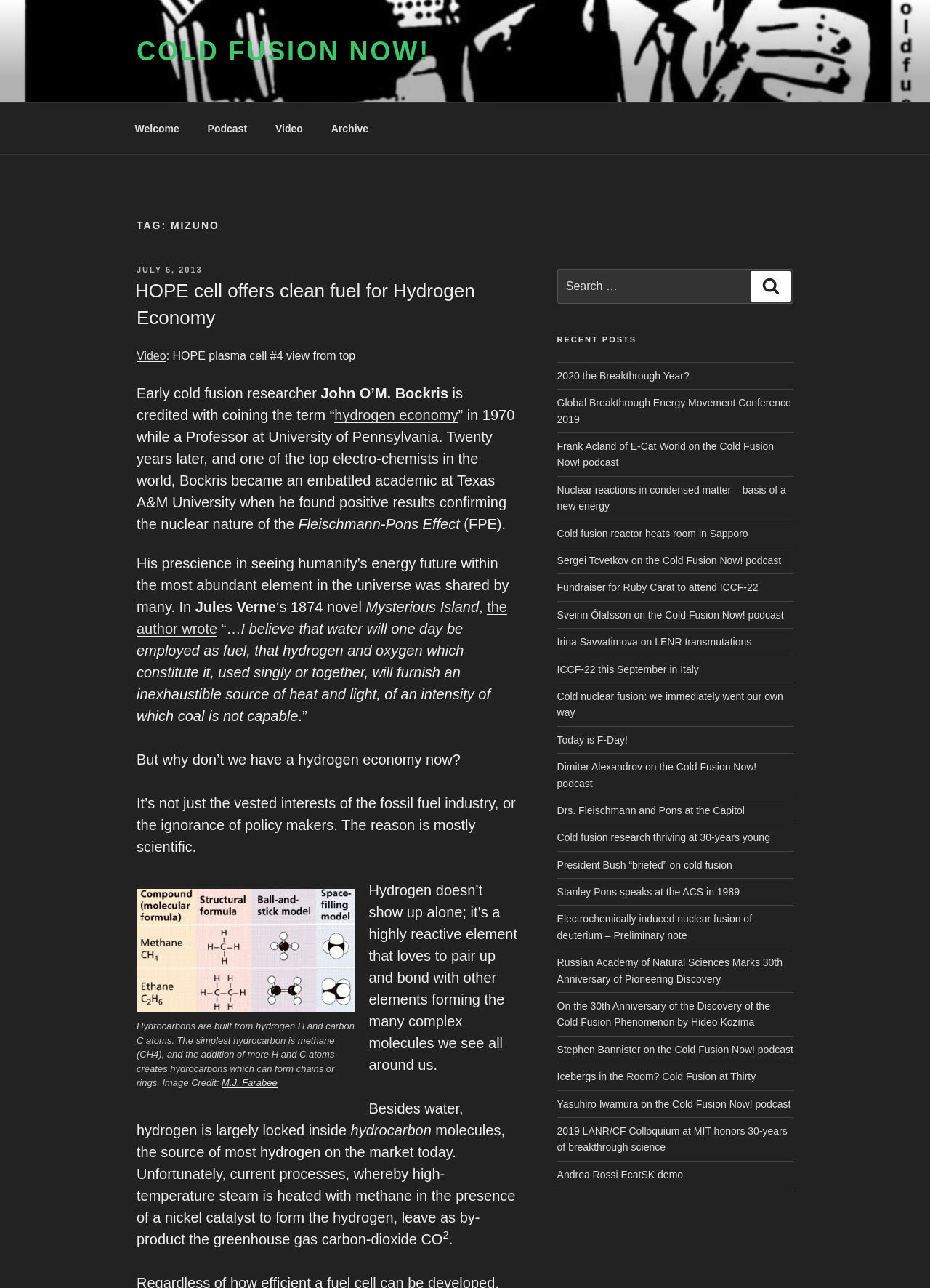For the given element description Today is F-Day!, determine the bounding box coordinates of the UI element. The coordinates should follow the format (top-left x, top-left y, bottom-right x, bottom-right y) and be within the range of 0 to 1.

[0.599, 0.57, 0.675, 0.579]